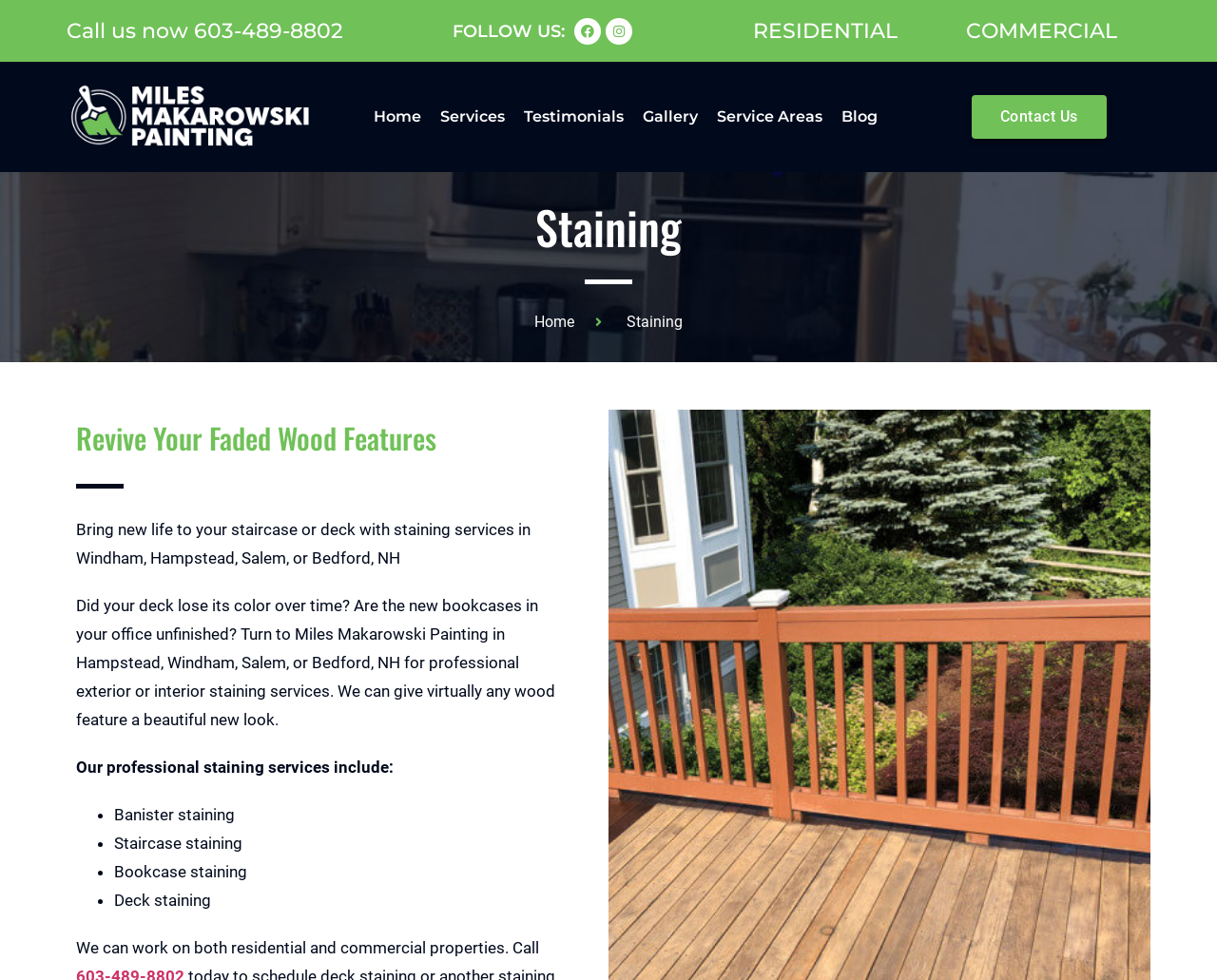Please determine the bounding box coordinates for the UI element described as: "Instagram".

None